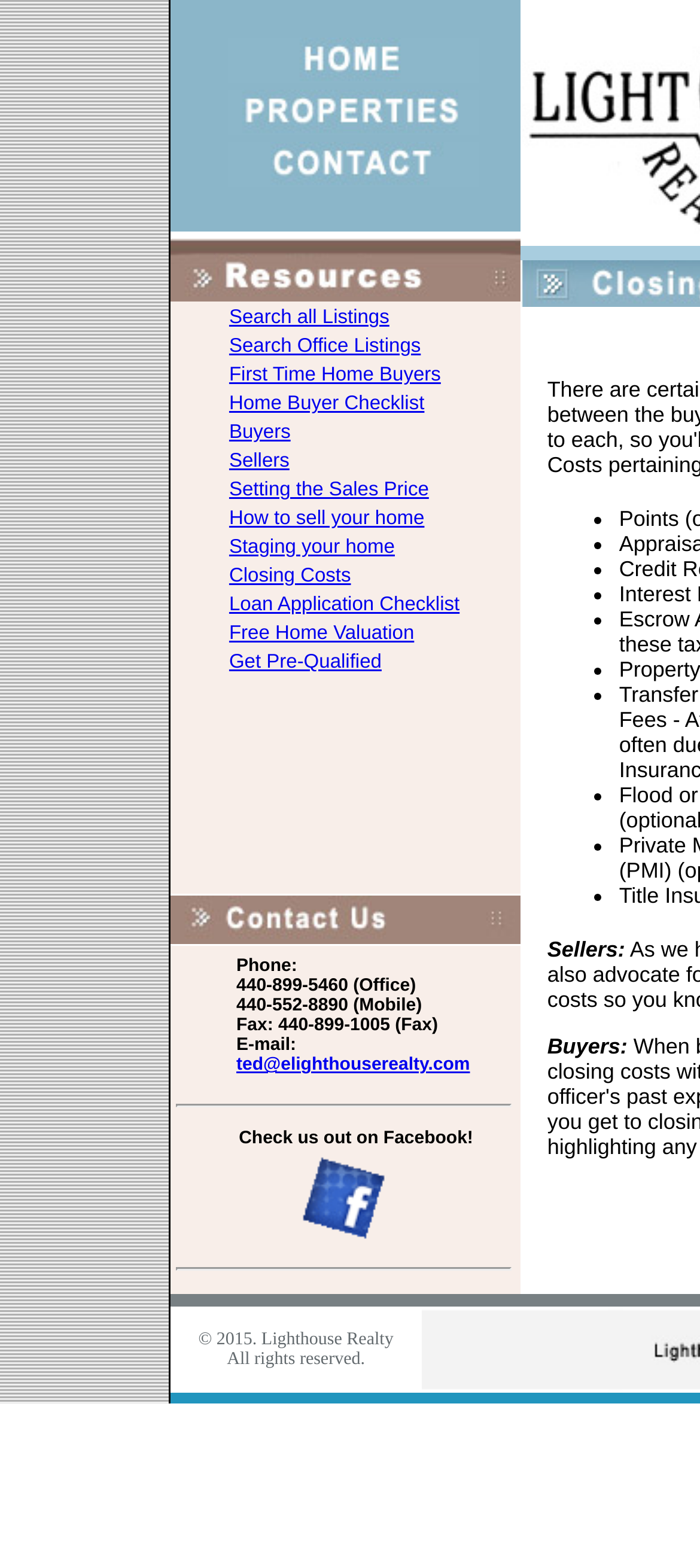Generate a comprehensive caption for the webpage you are viewing.

The webpage is about closing costs, with a focus on real estate transactions. At the top, there is a small image and a table with three columns, containing links to related topics such as "Search all Listings", "Search Office Listings", and "First Time Home Buyers". 

Below the table, there is a section with a heading "Sellers:" and another heading "Buyers:", each followed by a list of bullet points marked with a dot (•). The list items are not explicitly stated, but they appear to be related to the selling and buying process.

On the right side of the page, there is a larger table with multiple rows, each containing links to various topics related to real estate, such as "Home Buyer Checklist", "Buyers", "Sellers", and "Setting the Sales Price". The links are organized into categories, with some rows having a blank cell on the left side.

Throughout the page, there are several images, but their content is not specified. The overall layout is organized, with clear headings and concise text, making it easy to navigate and find relevant information.